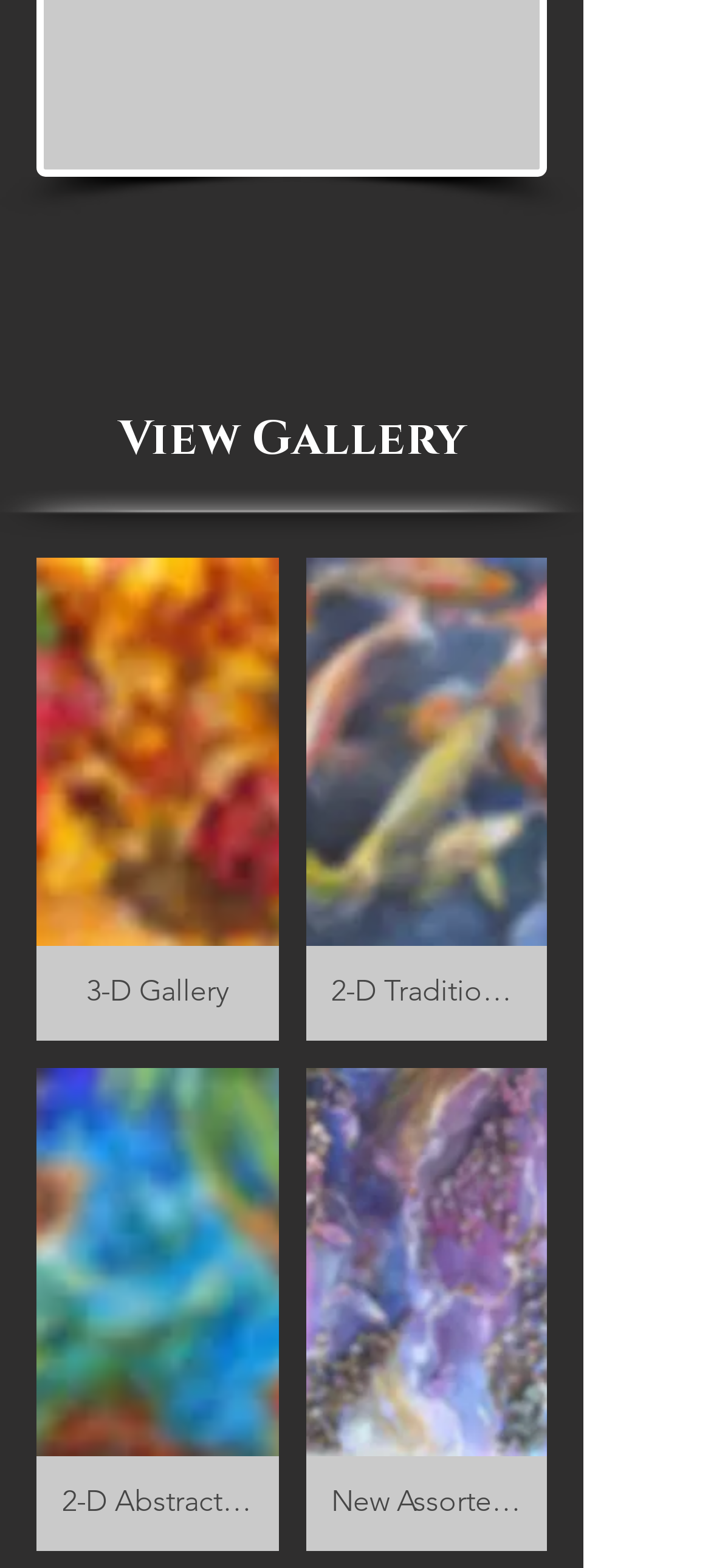Using the information in the image, give a comprehensive answer to the question: 
What is the purpose of the images on the page?

The images on the page are used to represent the different gallery types, with each image corresponding to a specific gallery link, providing a visual representation of the gallery.